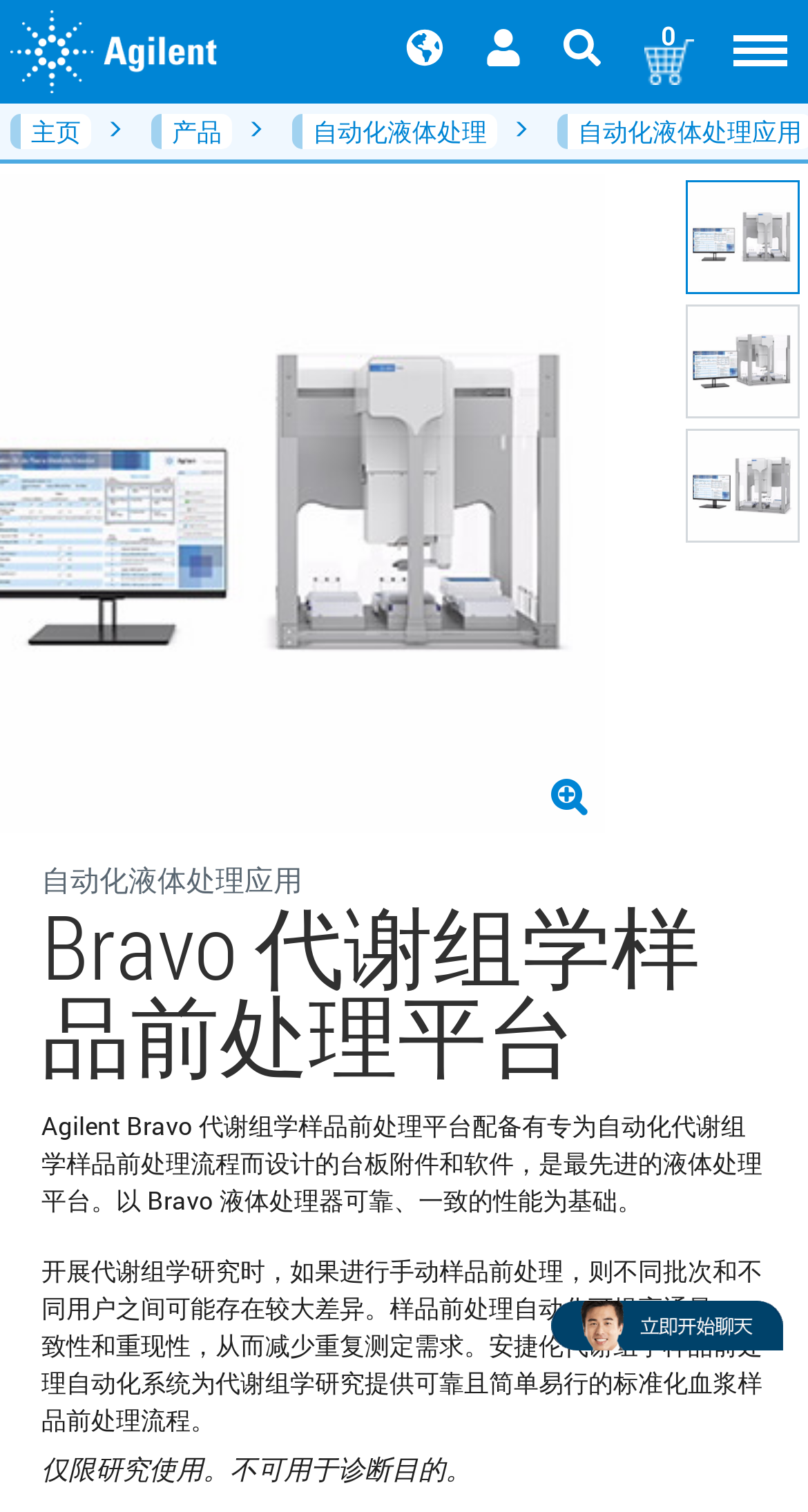Identify the bounding box coordinates of the element that should be clicked to fulfill this task: "Search". The coordinates should be provided as four float numbers between 0 and 1, i.e., [left, top, right, bottom].

[0.697, 0.019, 0.744, 0.044]